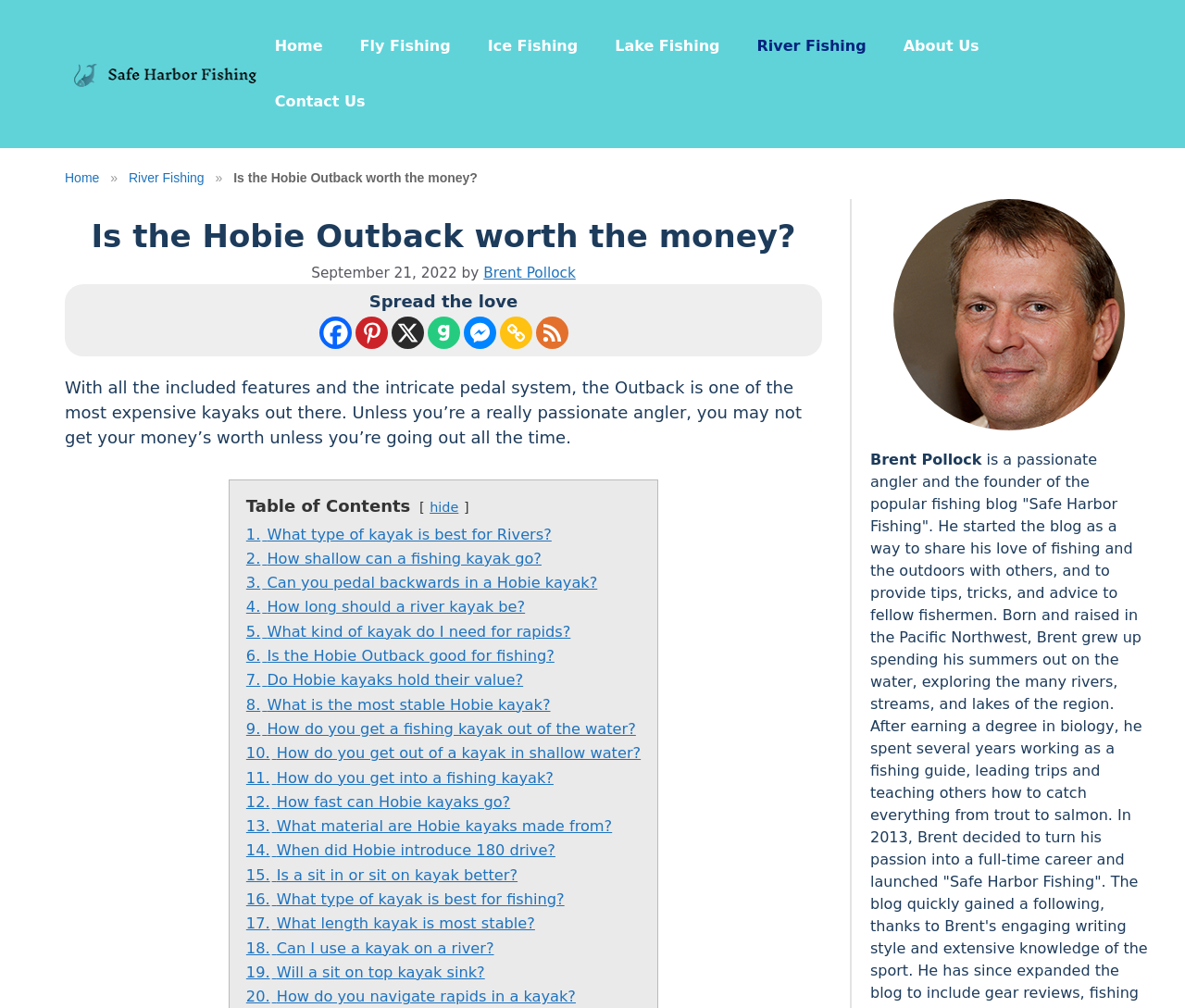Identify the bounding box coordinates of the region that needs to be clicked to carry out this instruction: "Click the Facebook link". Provide these coordinates as four float numbers ranging from 0 to 1, i.e., [left, top, right, bottom].

None